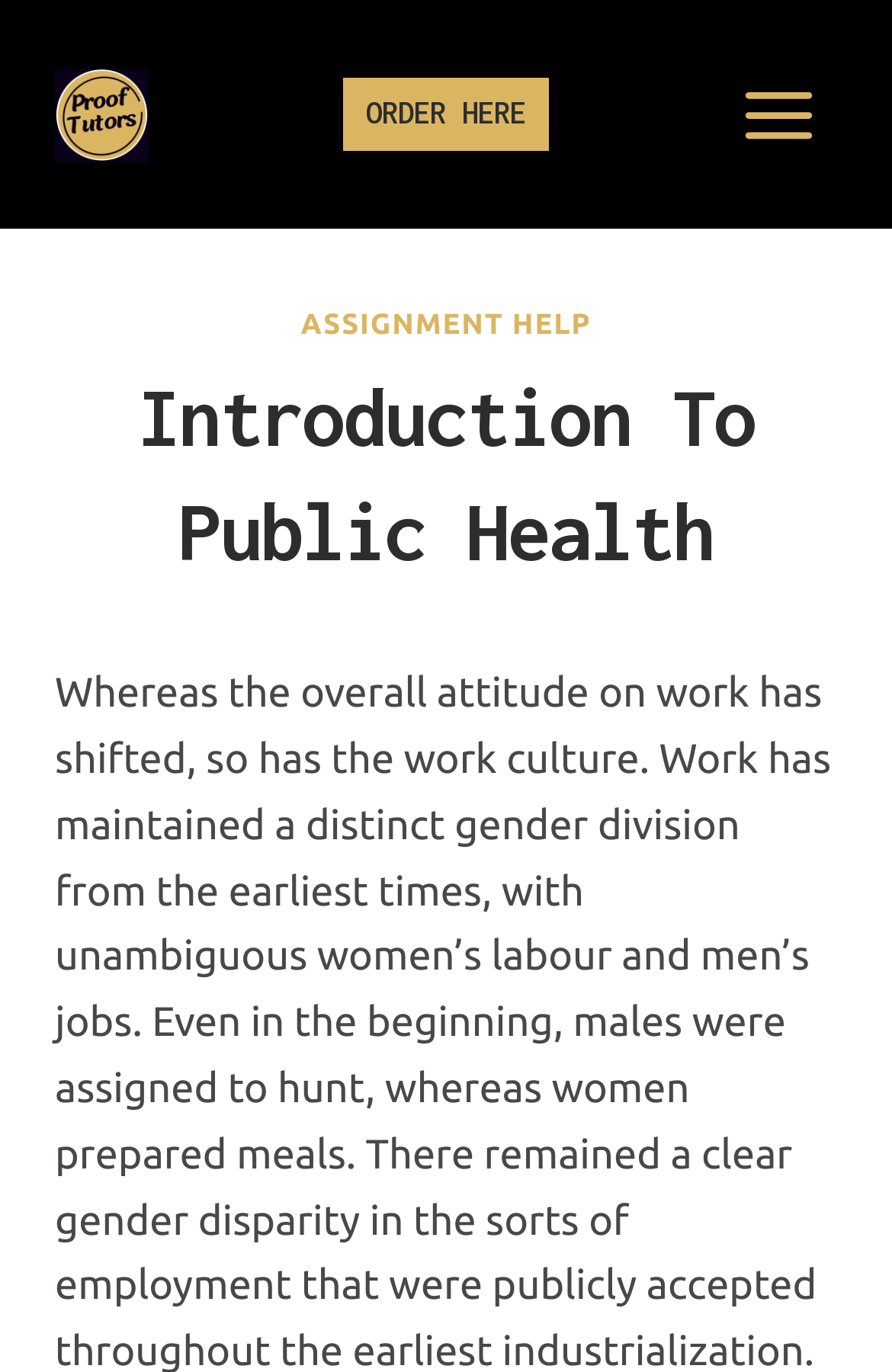Can you look at the image and give a comprehensive answer to the question:
What is the logo of the website?

The logo of the website is ProofTutors, which can be found on the top left corner of the webpage, as indicated by the image element with the description 'prooftutors logo'.